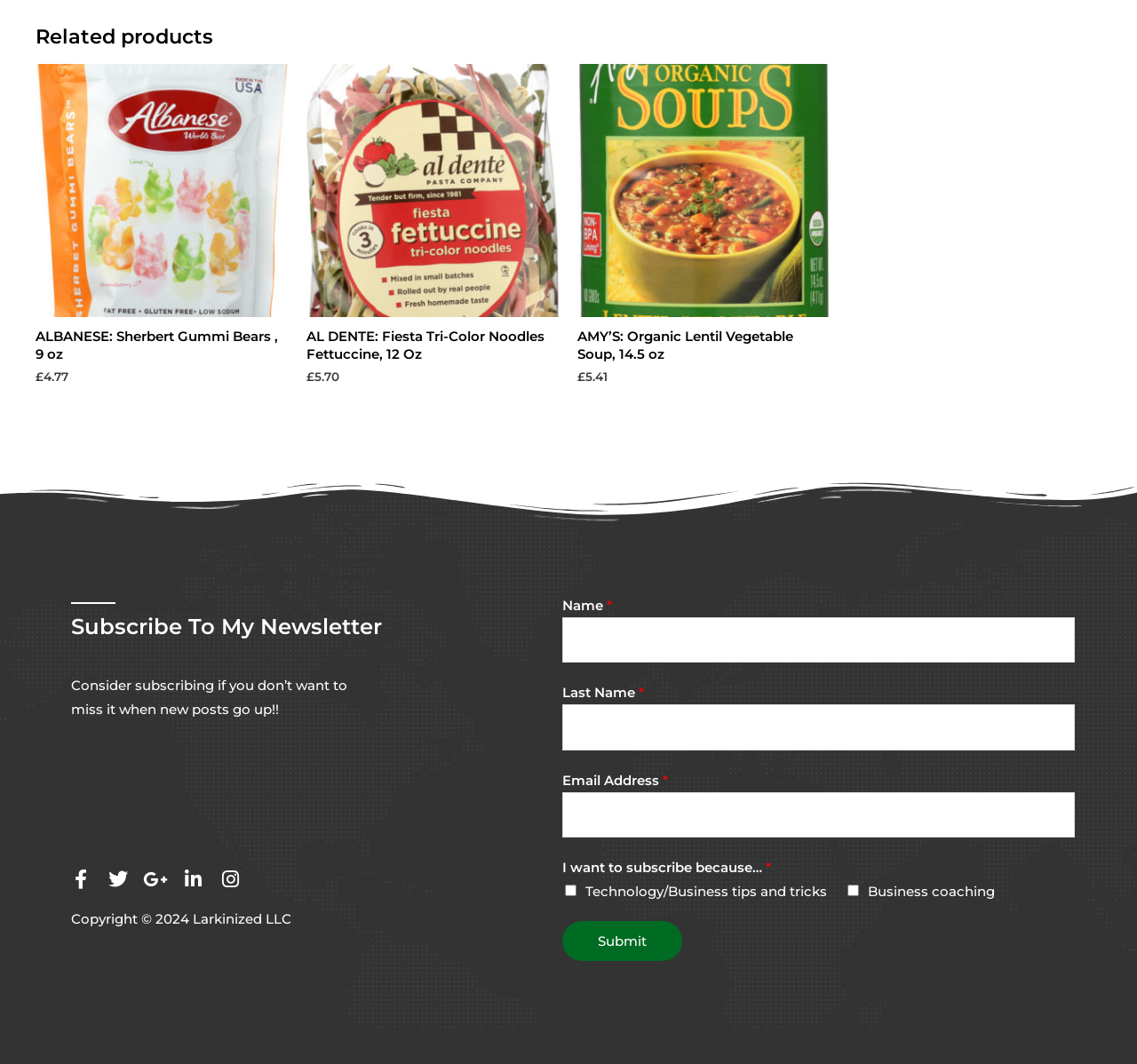Determine the bounding box coordinates of the clickable region to execute the instruction: "Click on the 'AMY’S: Organic Lentil Vegetable Soup, 14.5 oz' link". The coordinates should be four float numbers between 0 and 1, denoted as [left, top, right, bottom].

[0.508, 0.308, 0.73, 0.347]